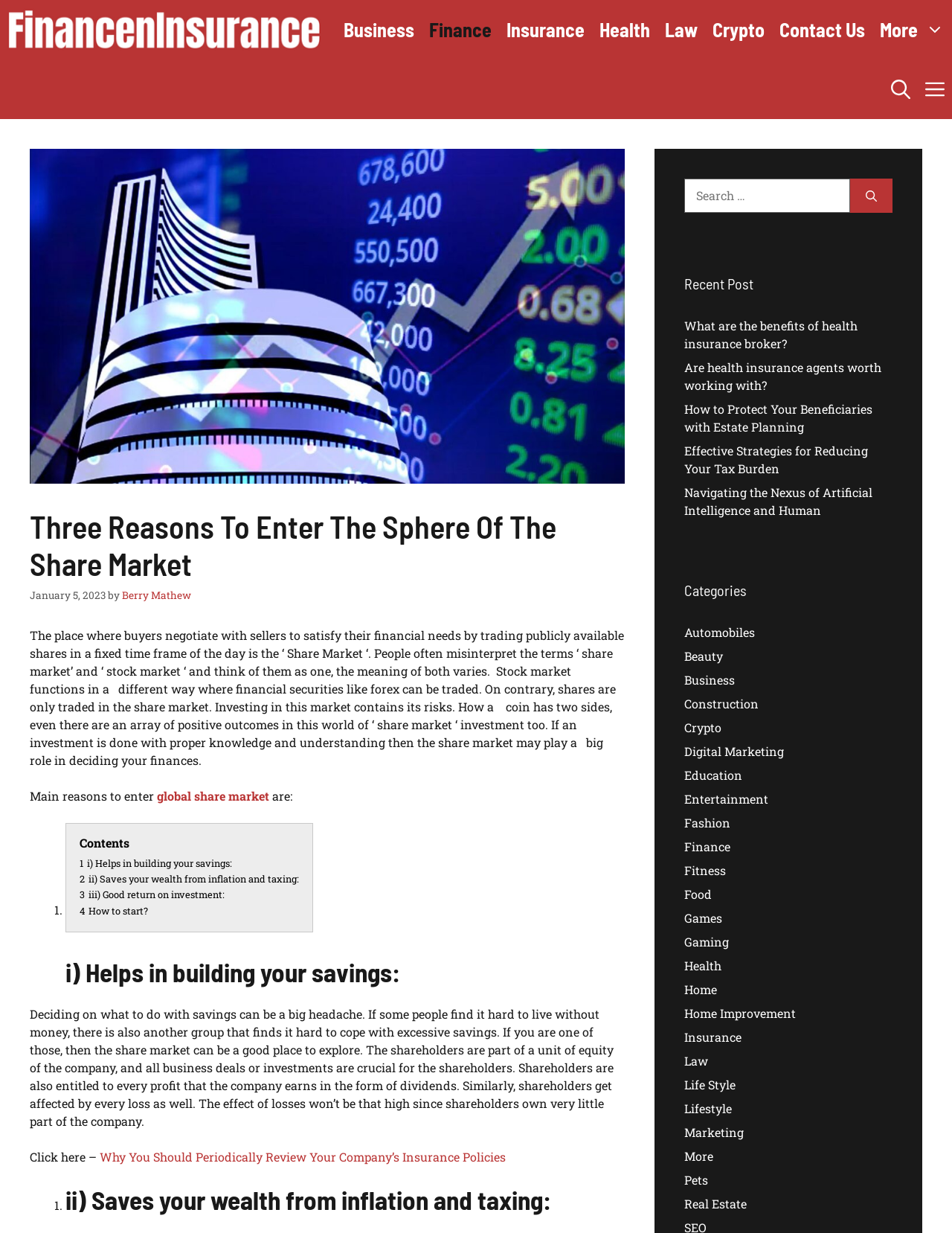Generate a detailed explanation of the webpage's features and information.

The webpage is about finance and insurance, with a focus on the share market. At the top, there is a navigation bar with links to various categories such as Business, Finance, Insurance, and more. Below the navigation bar, there is a header section with a title "Three Reasons To Enter The Sphere Of The Share Market" and a subtitle "by Berry Mathew" with a date "January 5, 2023".

The main content of the webpage is divided into three sections. The first section explains the concept of the share market, highlighting the differences between the share market and the stock market. It also mentions the risks involved in investing in the share market.

The second section lists three main reasons to enter the share market, which are: helps in building your savings, saves your wealth from inflation and taxing, and good return on investment. Each reason is explained in detail, with links to related articles.

The third section is a sidebar that lists recent posts, categories, and a search bar. The recent posts section displays links to several articles, including "What are the benefits of health insurance broker?" and "Effective Strategies for Reducing Your Tax Burden". The categories section lists various topics such as Automobiles, Beauty, Business, and more, with links to related articles.

There are also several buttons and images throughout the webpage, including a button to open a search bar, a button to open an off-canvas panel, and an image related to the share market.